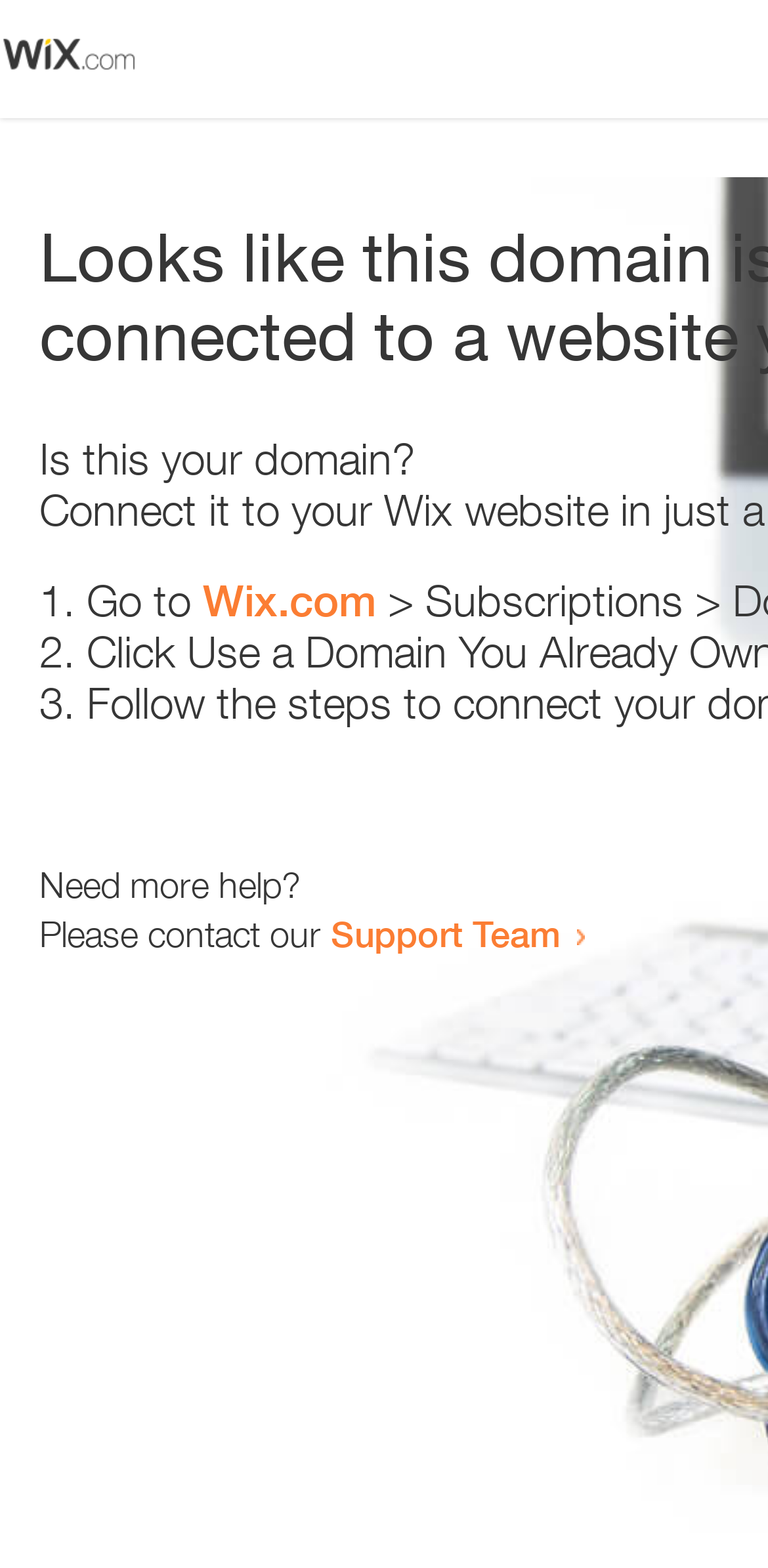Please determine the main heading text of this webpage.

Looks like this domain isn't
connected to a website yet